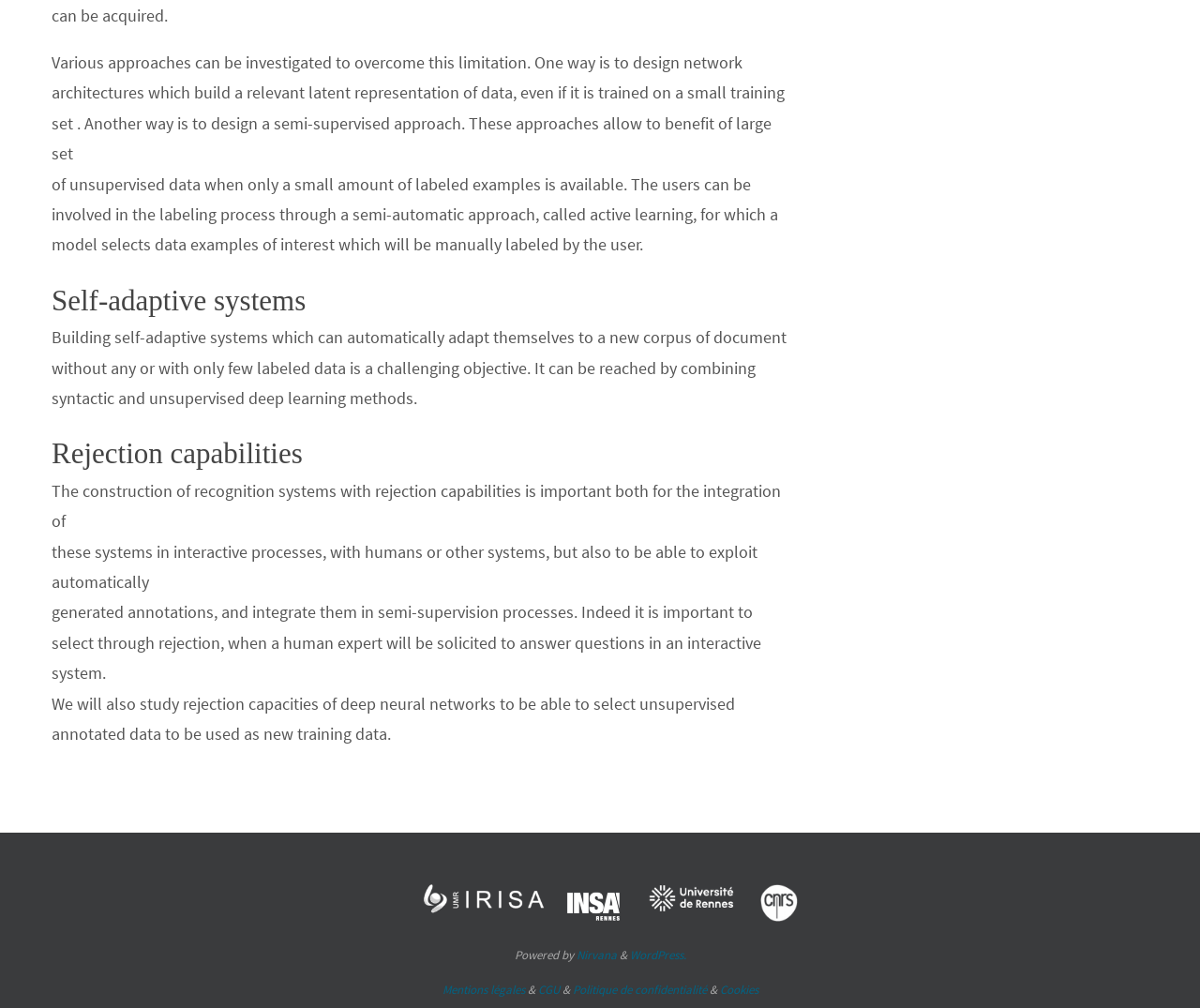What is the purpose of rejection capabilities in recognition systems?
By examining the image, provide a one-word or phrase answer.

To integrate with humans or other systems